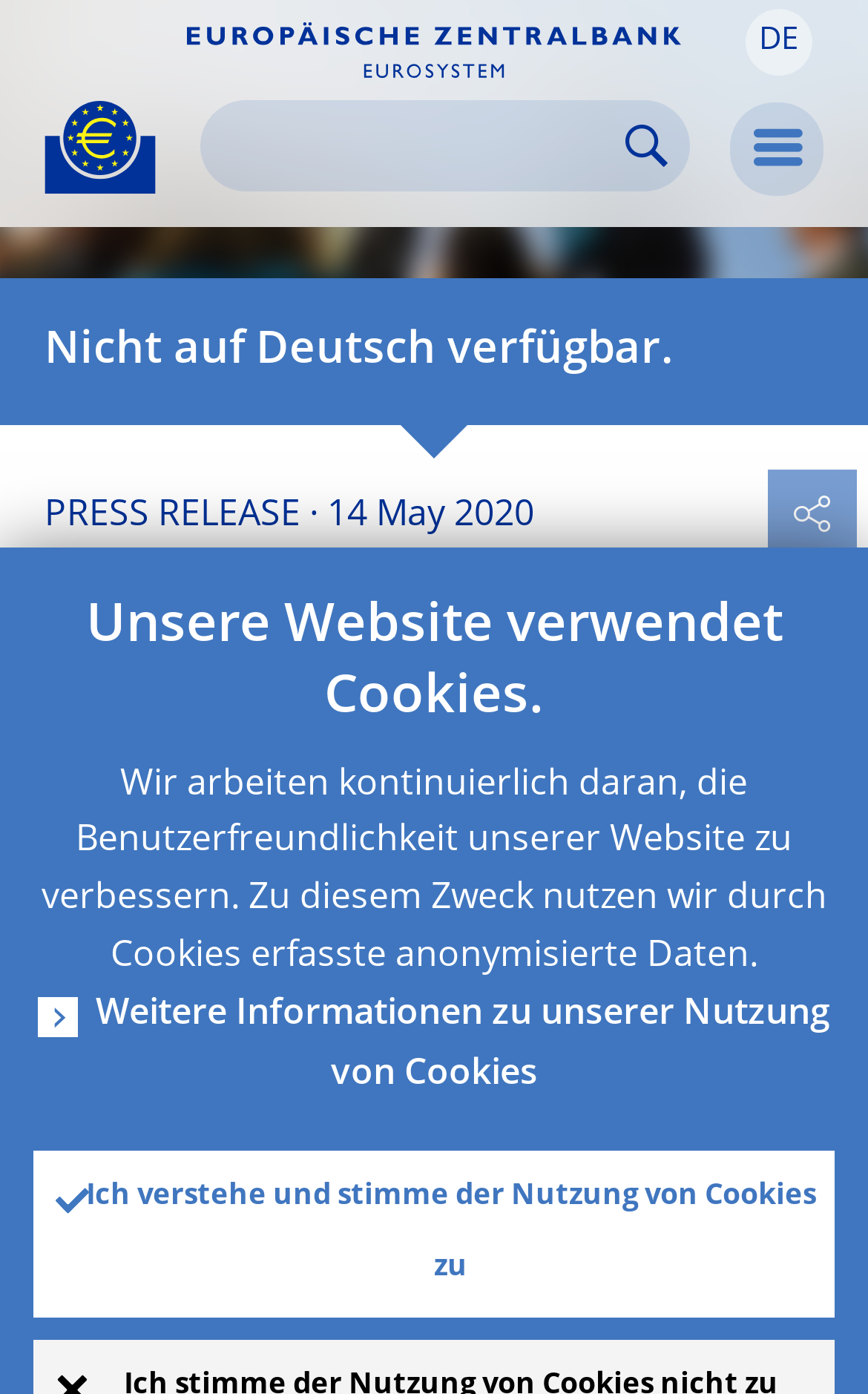Look at the image and write a detailed answer to the question: 
What is the date of the press release?

The date of the press release is 14 May 2020, as indicated by the text '14 May 2020' below the 'PRESS RELEASE' heading on the webpage.